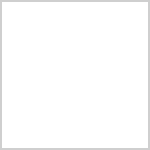Look at the image and answer the question in detail:
Who is the target audience of the article?

The target audience of the article is identified by analyzing the caption, which states that the content is relevant for readers seeking dietary advice tailored to low-carb diets, particularly in meal planning and preparation. This implies that the article is intended for individuals who are interested in adopting a low-carb diet and need guidance on meal planning.